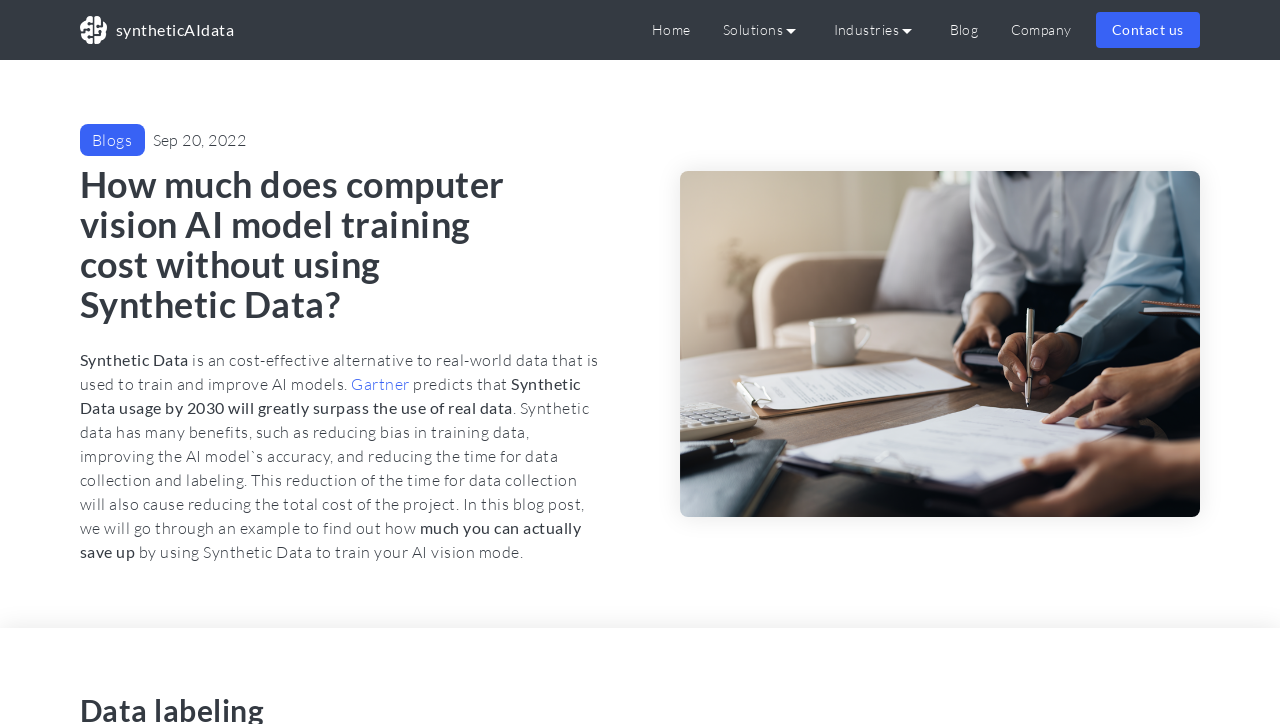Please find the bounding box coordinates of the element that needs to be clicked to perform the following instruction: "open solutions dropdown". The bounding box coordinates should be four float numbers between 0 and 1, represented as [left, top, right, bottom].

[0.565, 0.029, 0.612, 0.052]